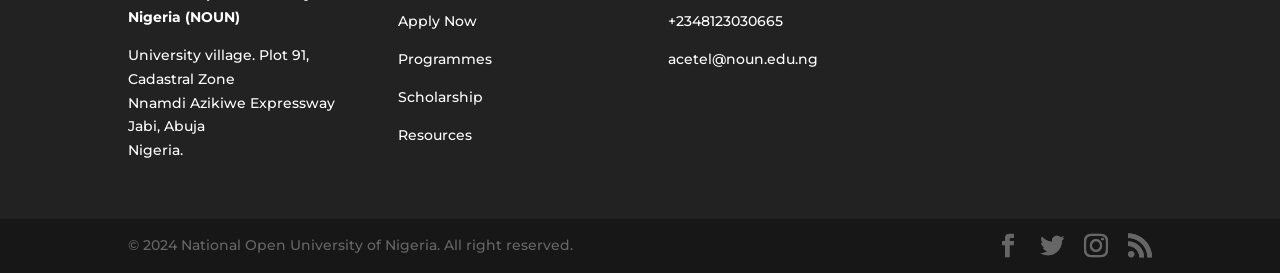Identify the bounding box coordinates of the area you need to click to perform the following instruction: "View Scholarship".

[0.311, 0.322, 0.377, 0.388]